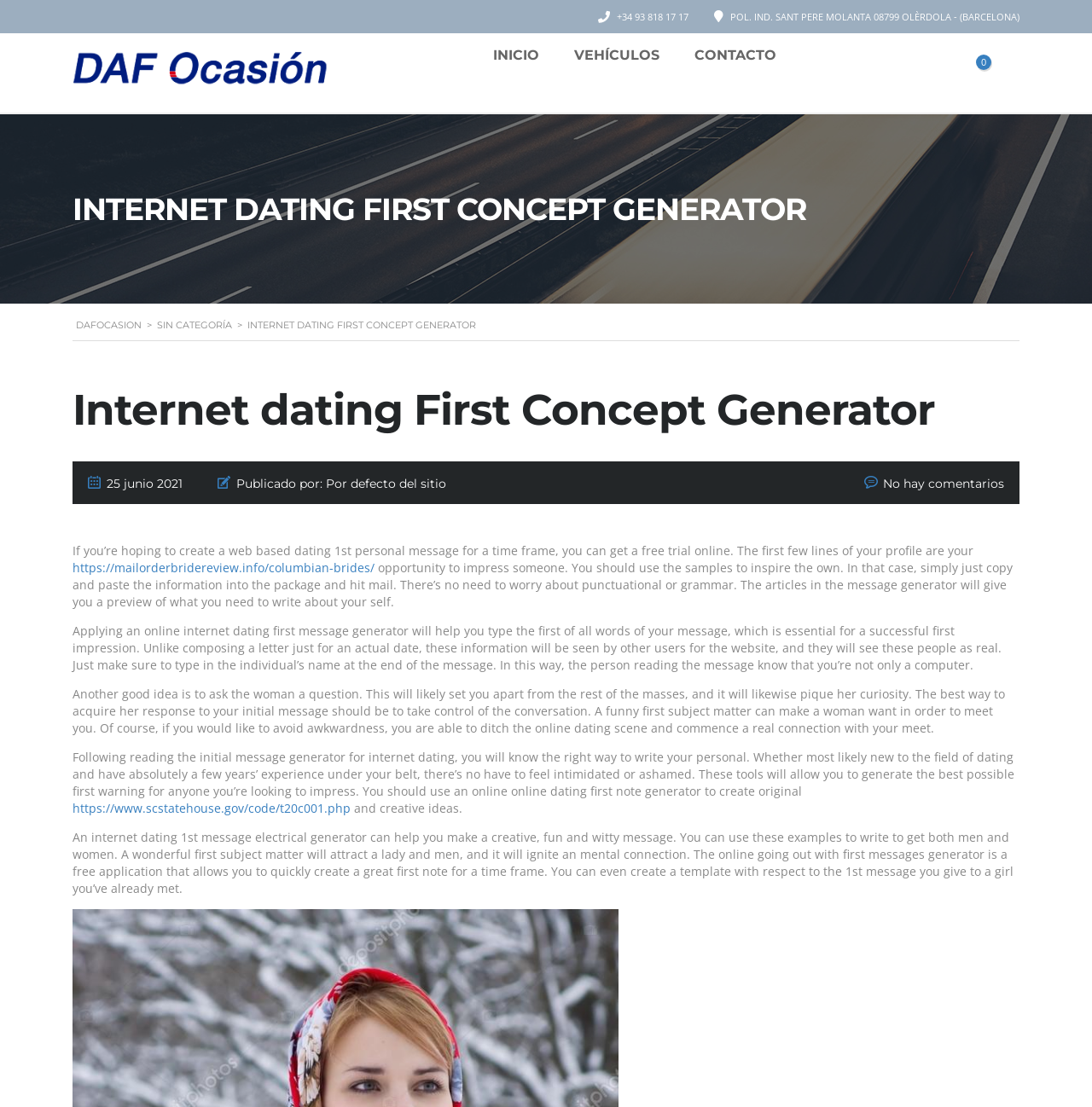Please find the bounding box coordinates for the clickable element needed to perform this instruction: "Click the 'VEHÍCULOS' link".

[0.525, 0.042, 0.604, 0.057]